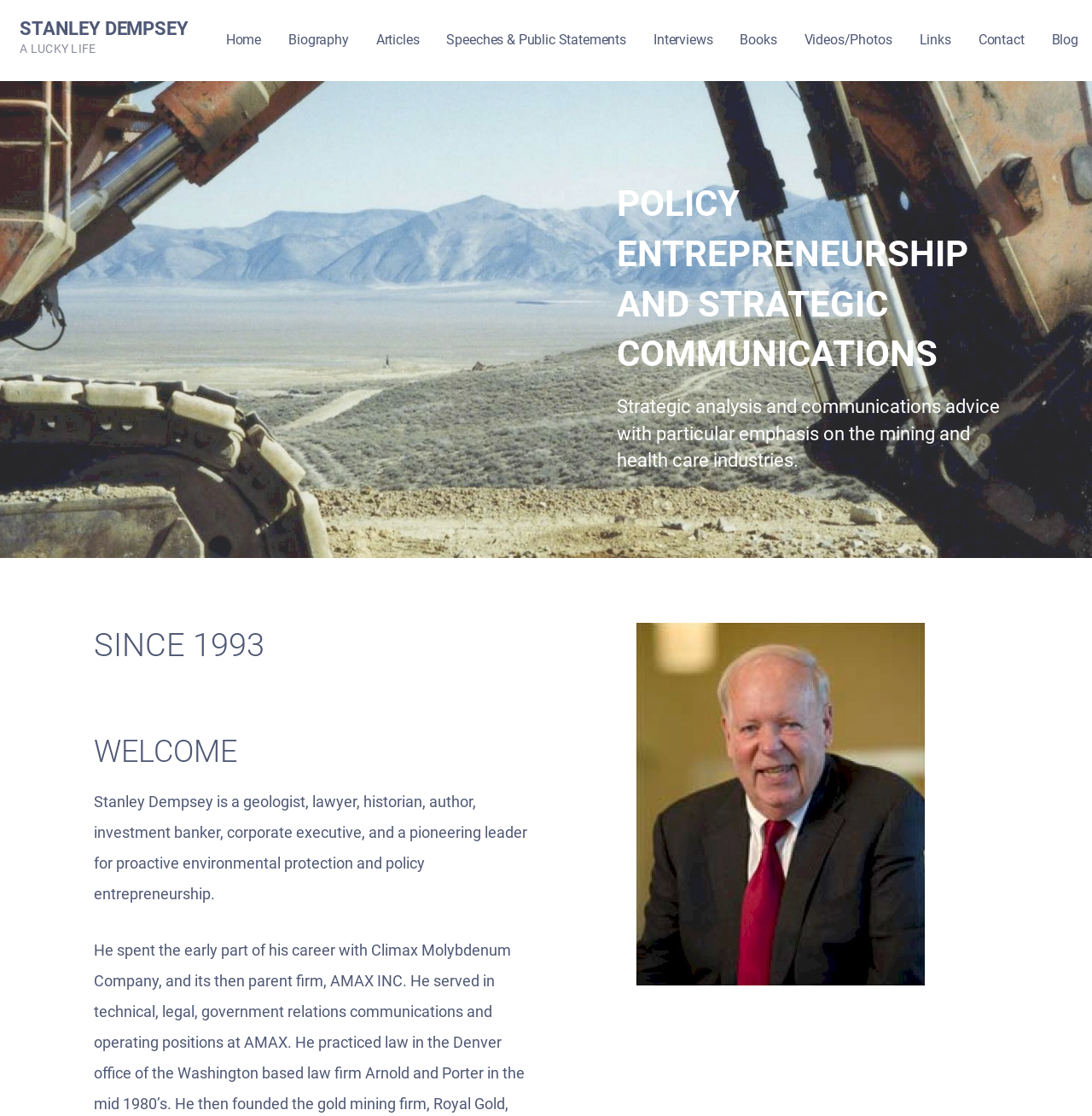Determine the bounding box coordinates for the area that should be clicked to carry out the following instruction: "Access 'Speeches & Public Statements'".

[0.396, 0.0, 0.586, 0.072]